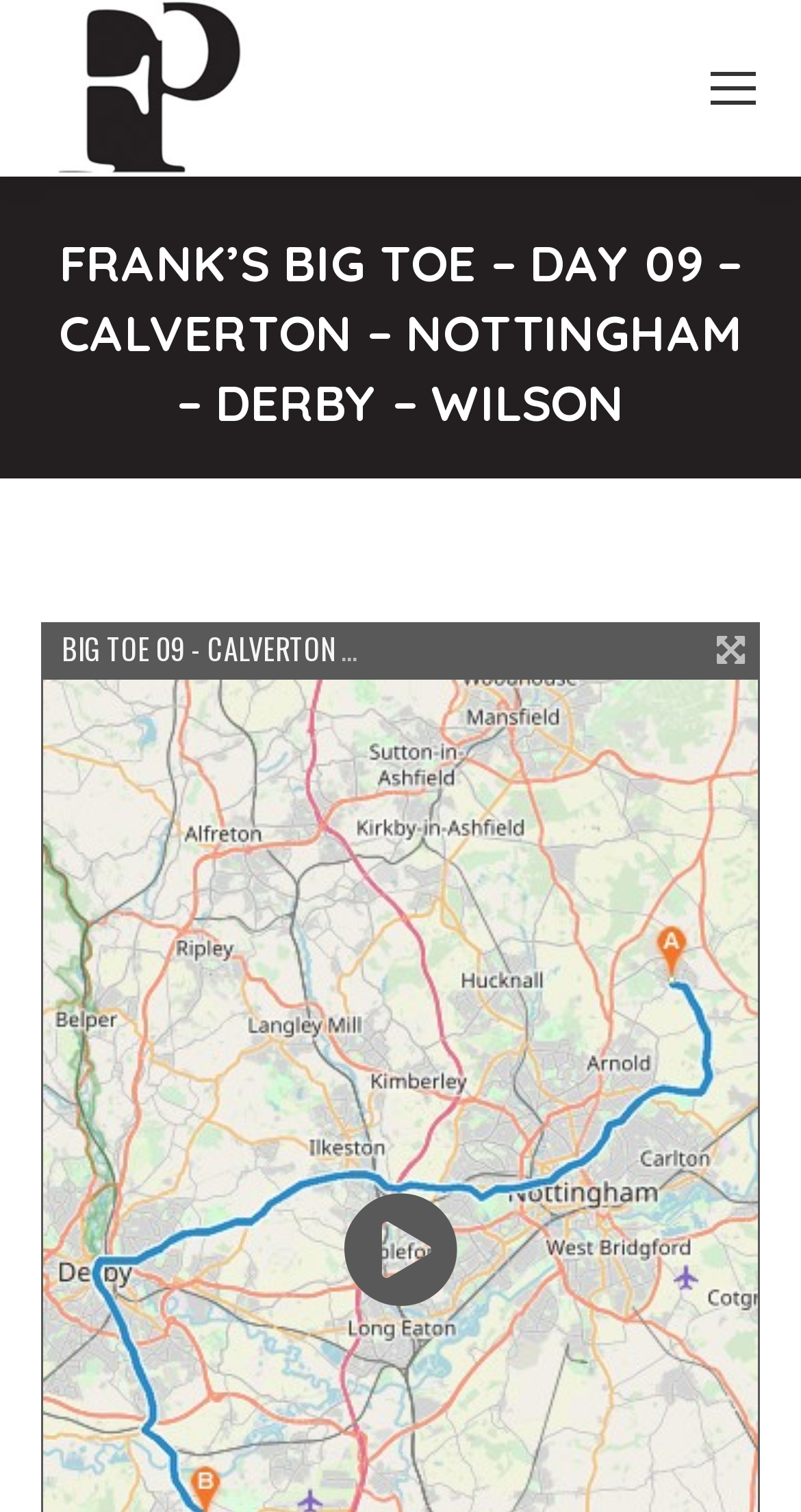What is the main theme of the webpage content?
From the image, provide a succinct answer in one word or a short phrase.

Sports and legends